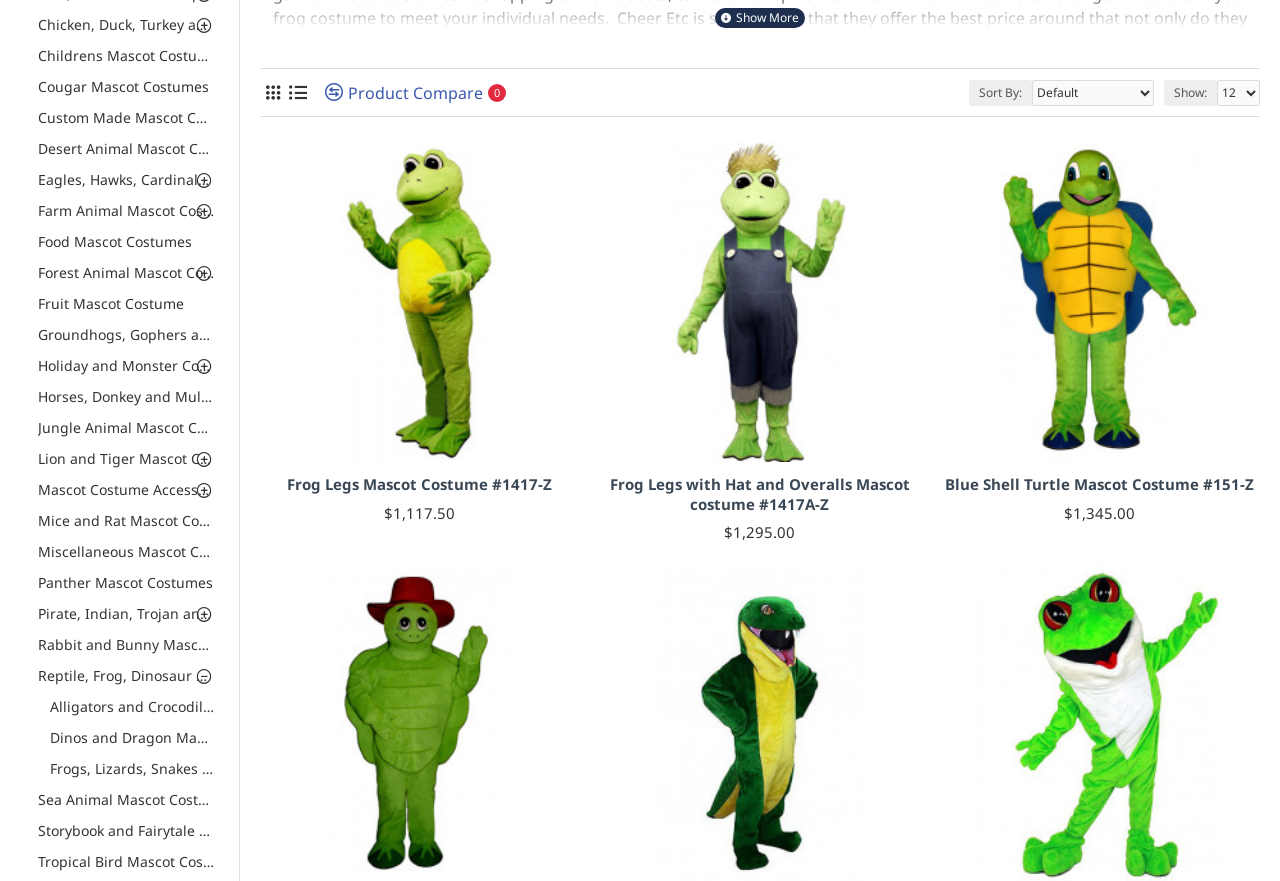Please determine the bounding box coordinates for the UI element described here. Use the format (top-left x, top-left y, bottom-right x, bottom-right y) with values bounded between 0 and 1: Tropical Bird Mascot Costumes

[0.016, 0.961, 0.171, 0.996]